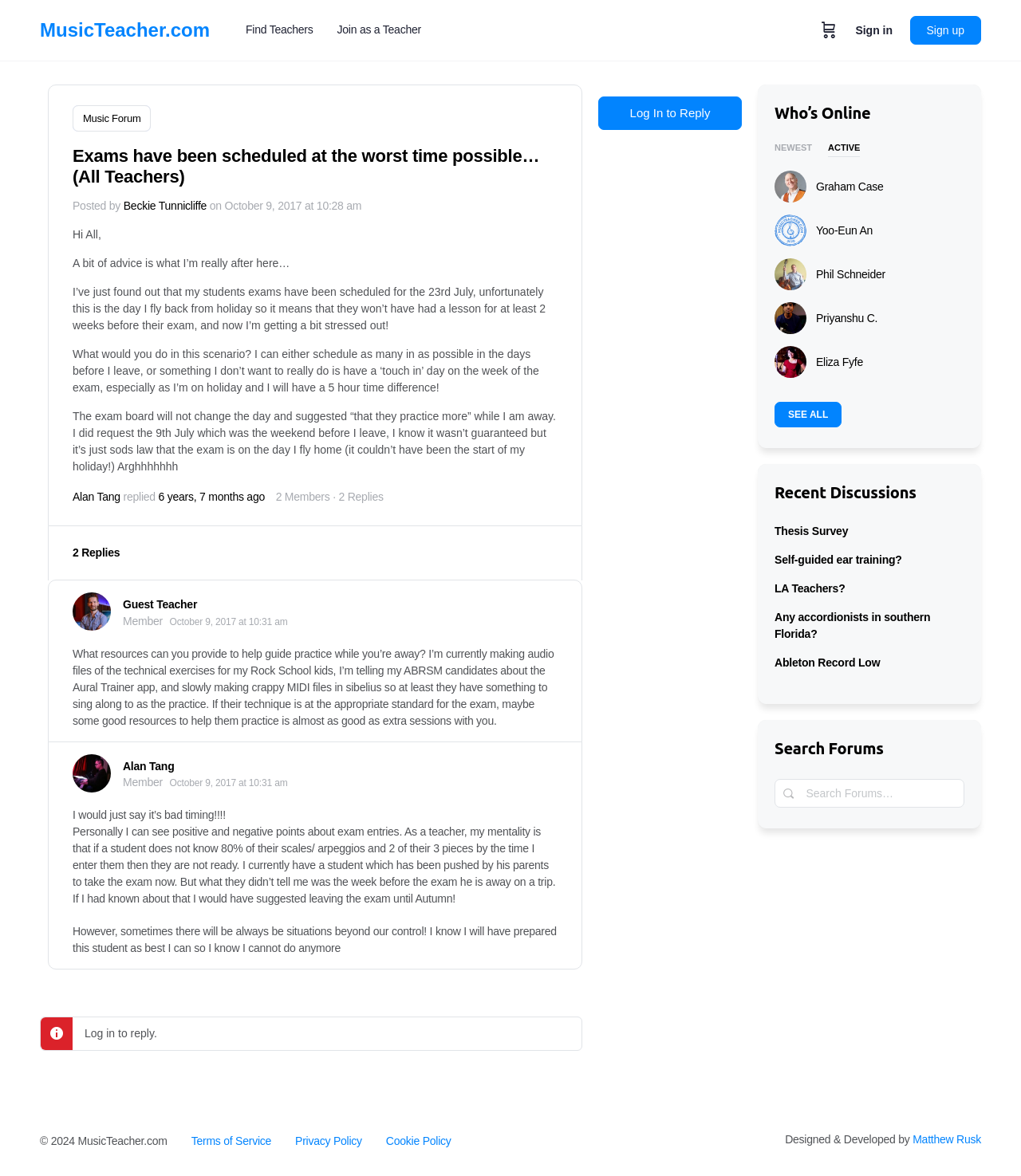Answer the question below in one word or phrase:
What is the name of the website?

MusicTeacher.com